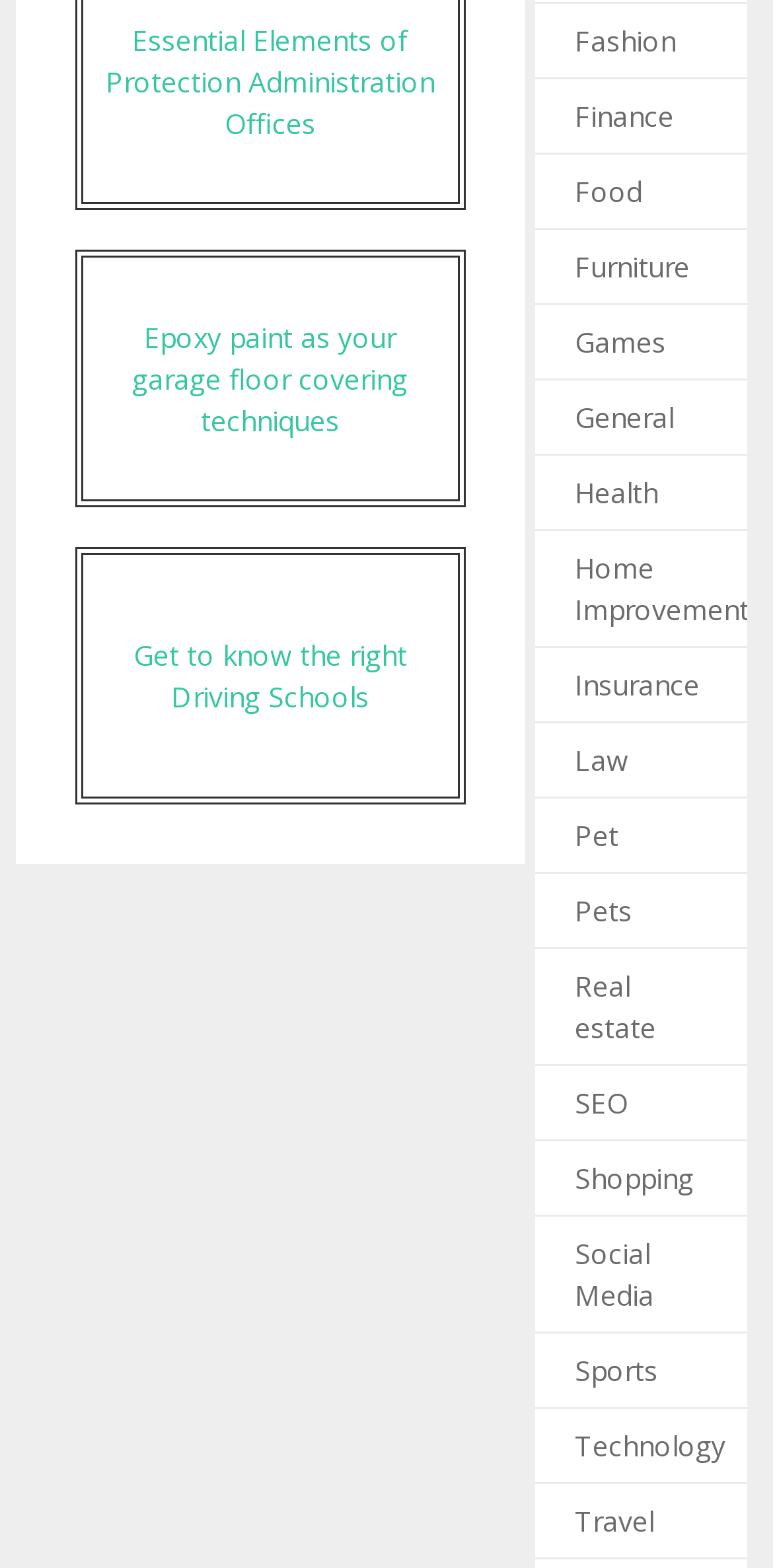Highlight the bounding box coordinates of the element that should be clicked to carry out the following instruction: "Click on the link to learn about epoxy paint as your garage floor covering techniques". The coordinates must be given as four float numbers ranging from 0 to 1, i.e., [left, top, right, bottom].

[0.097, 0.159, 0.601, 0.323]